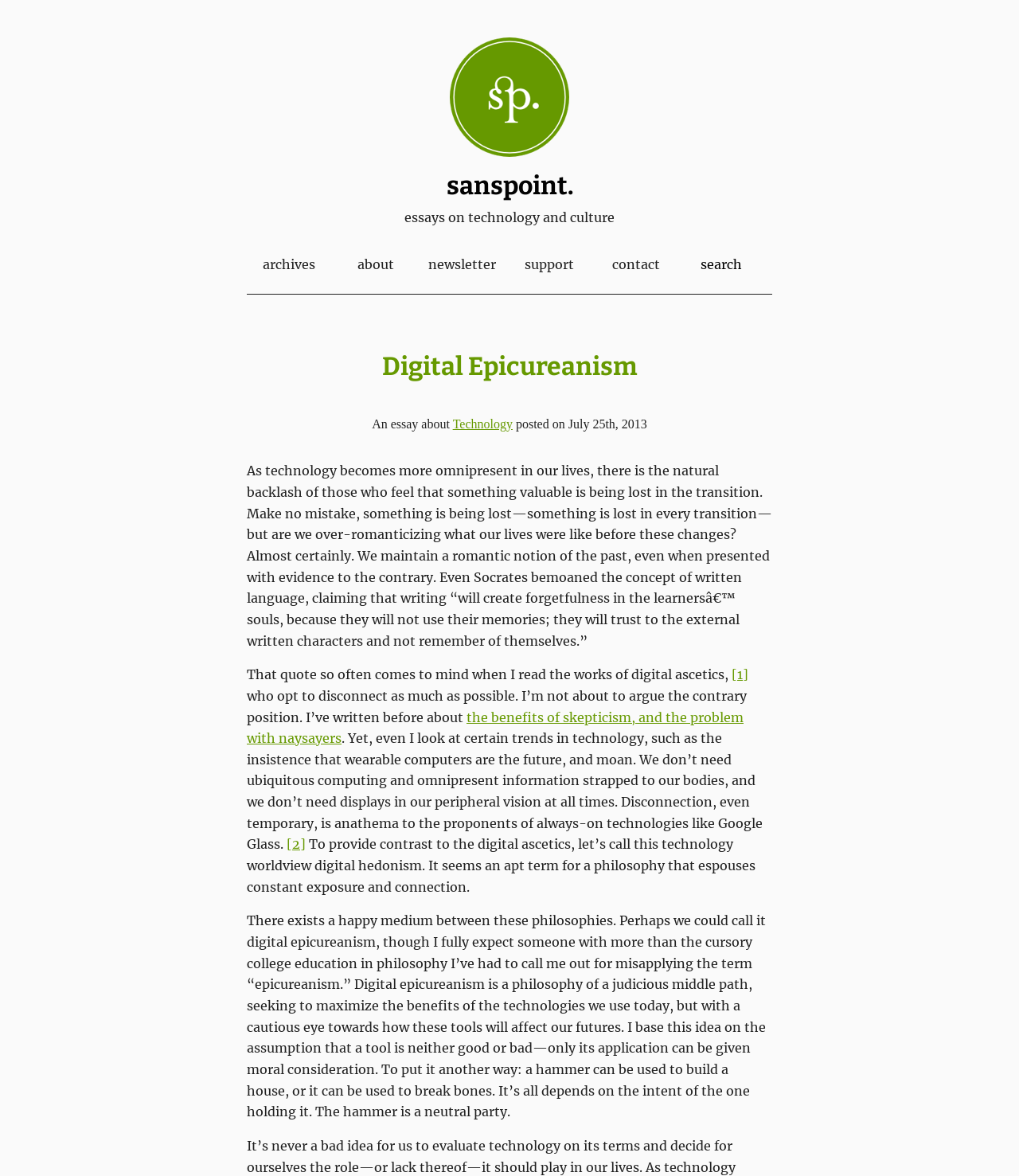Identify the bounding box coordinates of the element to click to follow this instruction: 'click on the archives link'. Ensure the coordinates are four float values between 0 and 1, provided as [left, top, right, bottom].

[0.257, 0.218, 0.309, 0.231]